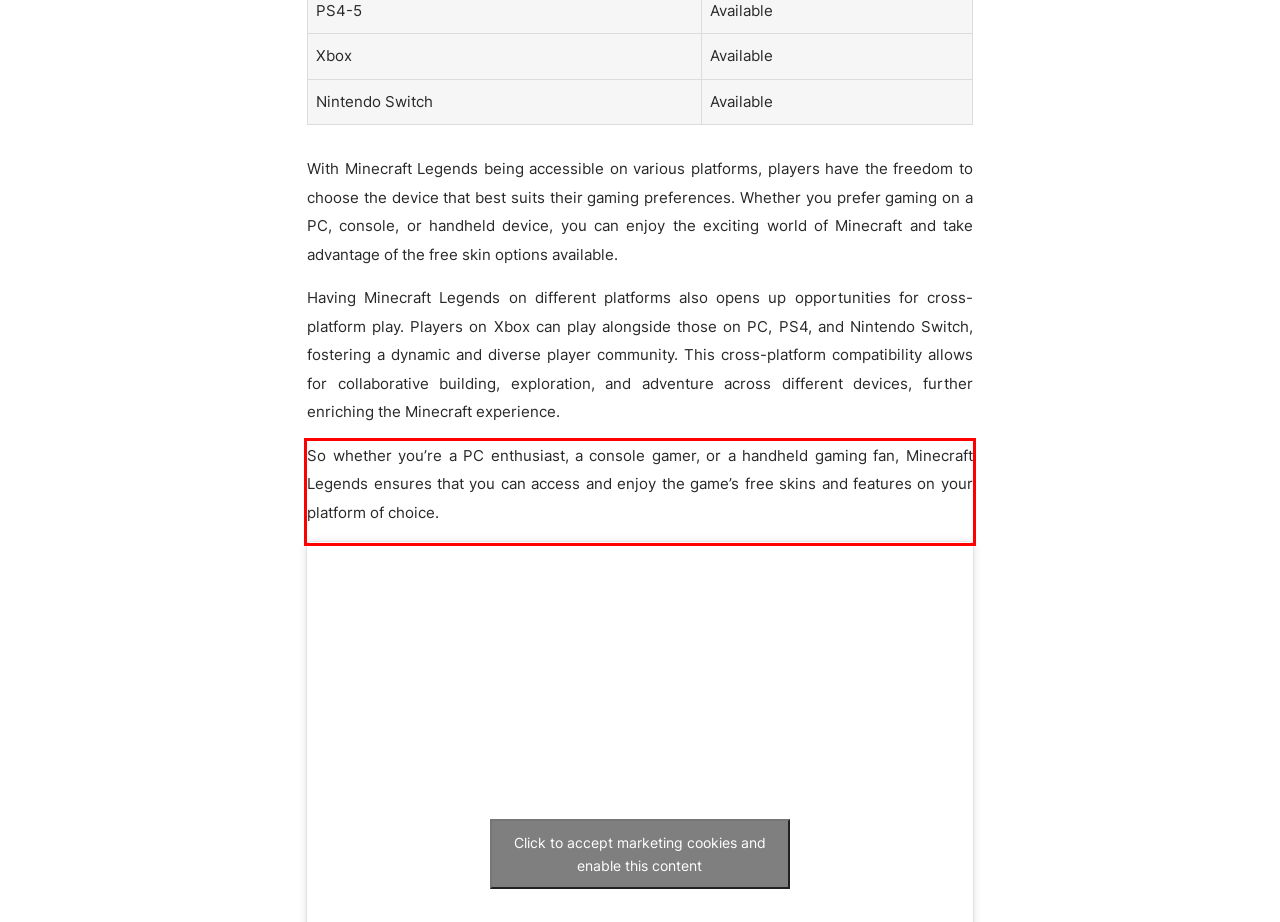Given a screenshot of a webpage containing a red bounding box, perform OCR on the text within this red bounding box and provide the text content.

So whether you’re a PC enthusiast, a console gamer, or a handheld gaming fan, Minecraft Legends ensures that you can access and enjoy the game’s free skins and features on your platform of choice.